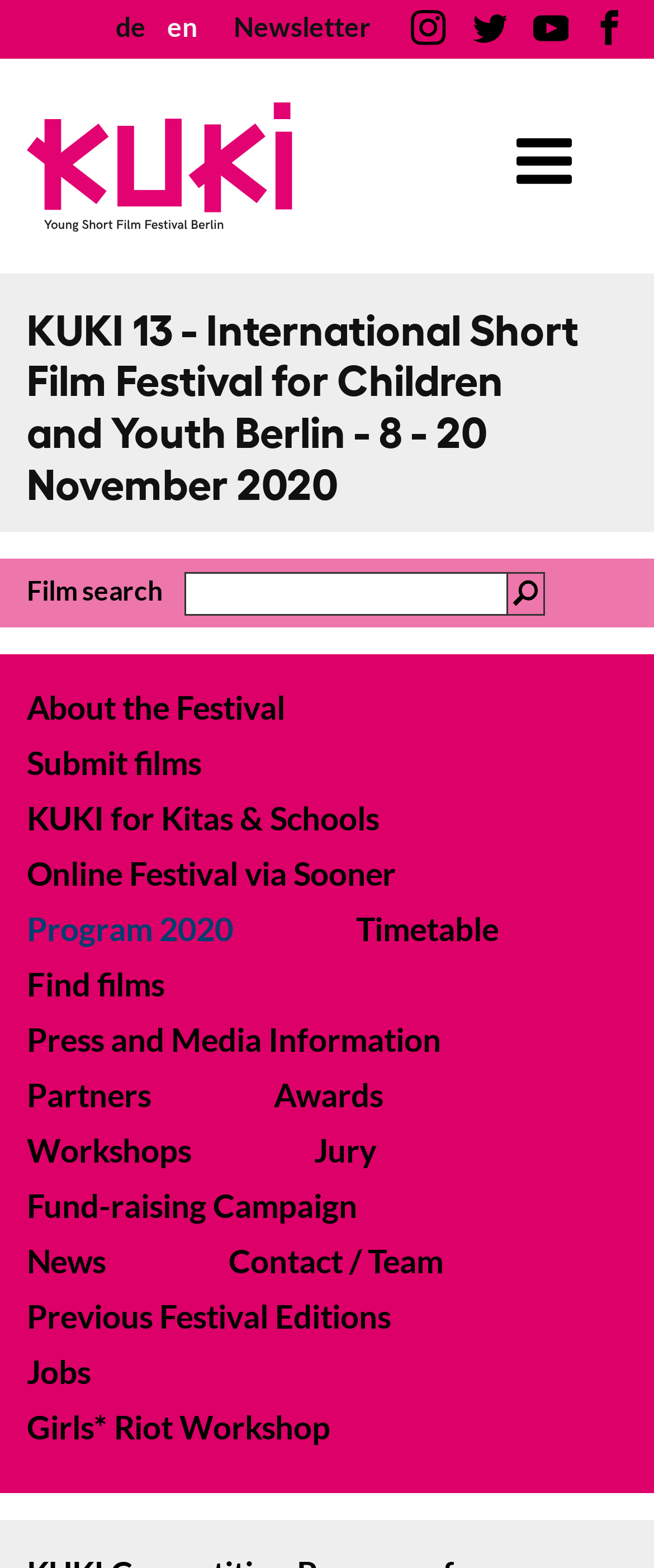How many social media links are there?
Examine the image and provide an in-depth answer to the question.

There are three social media links: 'instagram', 'twitter', and 'facebook', which can be found in the links with SvgRoot elements and group elements with the corresponding social media names.